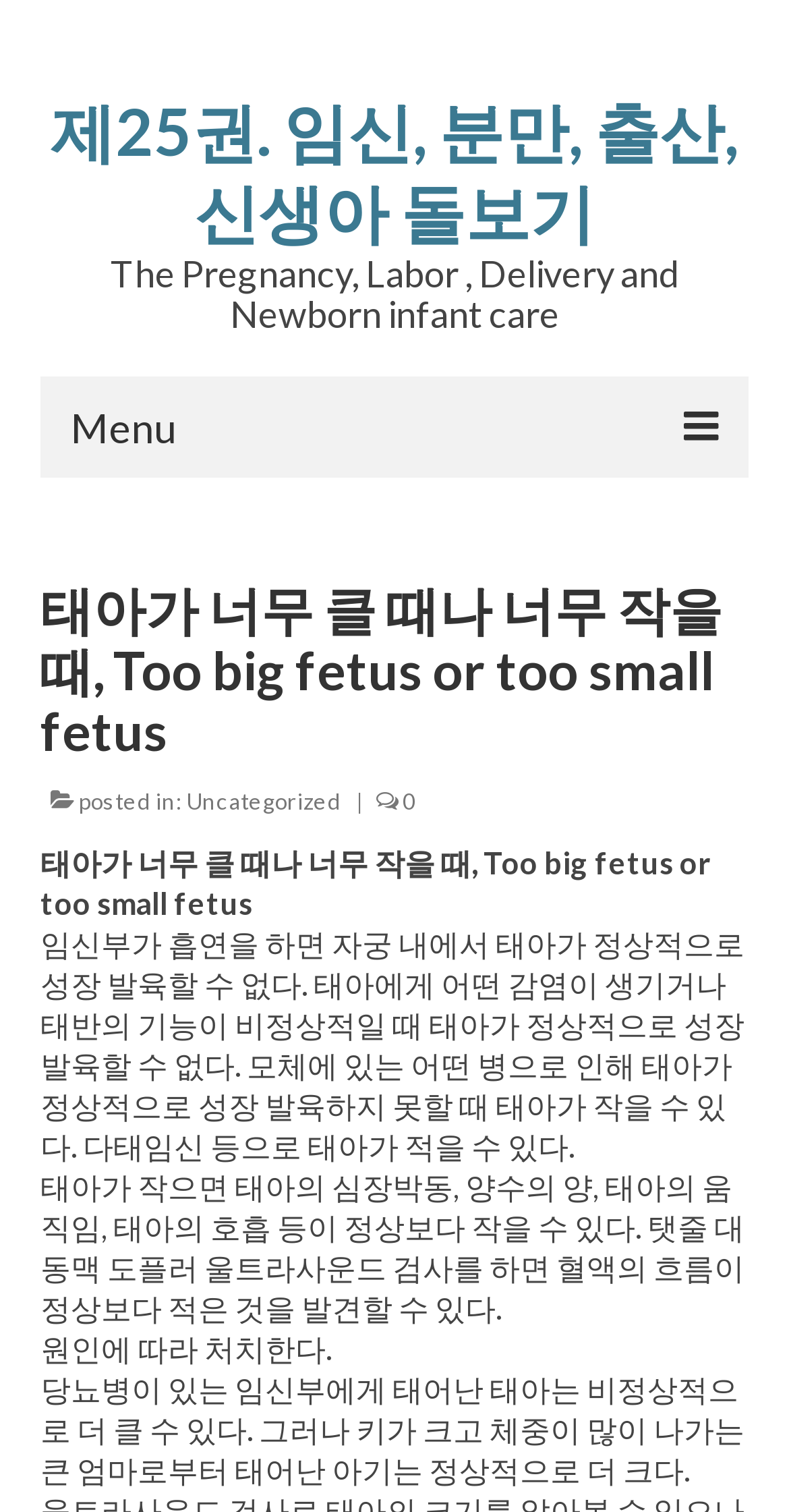Locate the bounding box coordinates of the element that needs to be clicked to carry out the instruction: "Go to home page". The coordinates should be given as four float numbers ranging from 0 to 1, i.e., [left, top, right, bottom].

[0.077, 0.329, 0.923, 0.384]